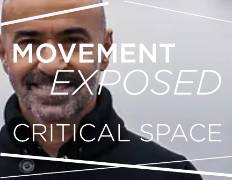Based on what you see in the screenshot, provide a thorough answer to this question: What is the focus of the artistic expression?

The focus of the artistic expression is inferred from the bold text 'MOVEMENT EXPOSED' at the top of the image, which suggests that the artistic expression is related to movement, potentially within the context of dance or performance art.